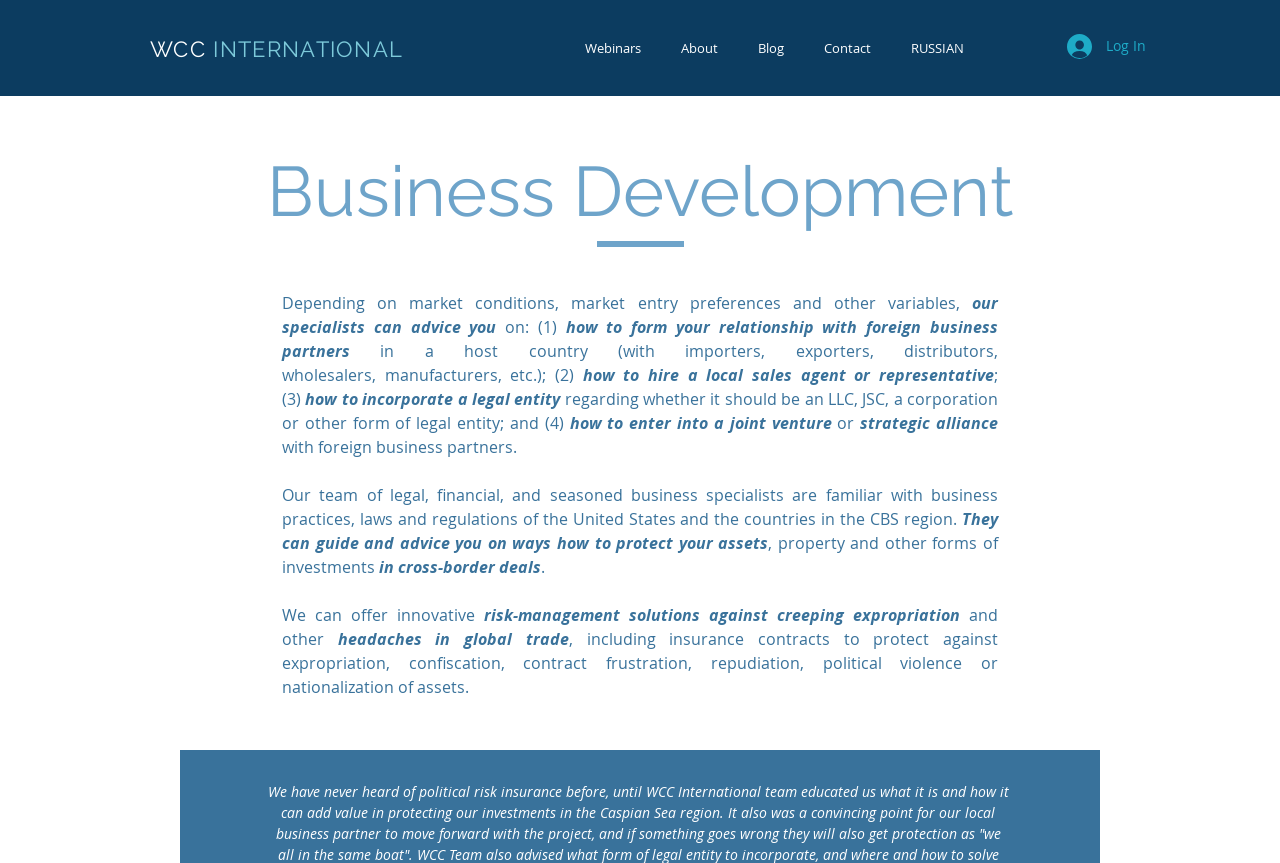Provide a brief response to the question using a single word or phrase: 
What regions are the business specialists familiar with?

United States and CBS region